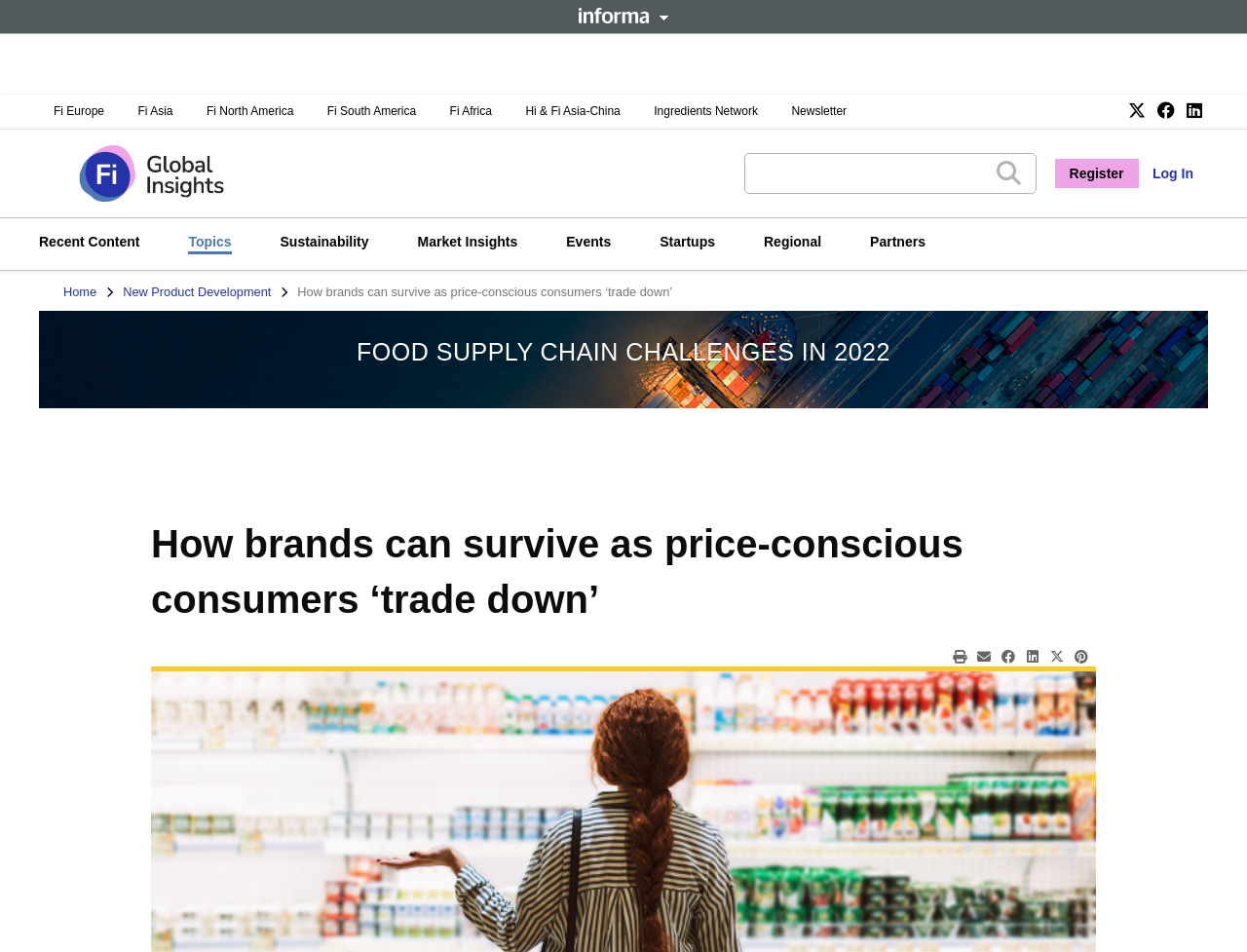Pinpoint the bounding box coordinates of the area that should be clicked to complete the following instruction: "Log in to the website". The coordinates must be given as four float numbers between 0 and 1, i.e., [left, top, right, bottom].

[0.924, 0.166, 0.957, 0.197]